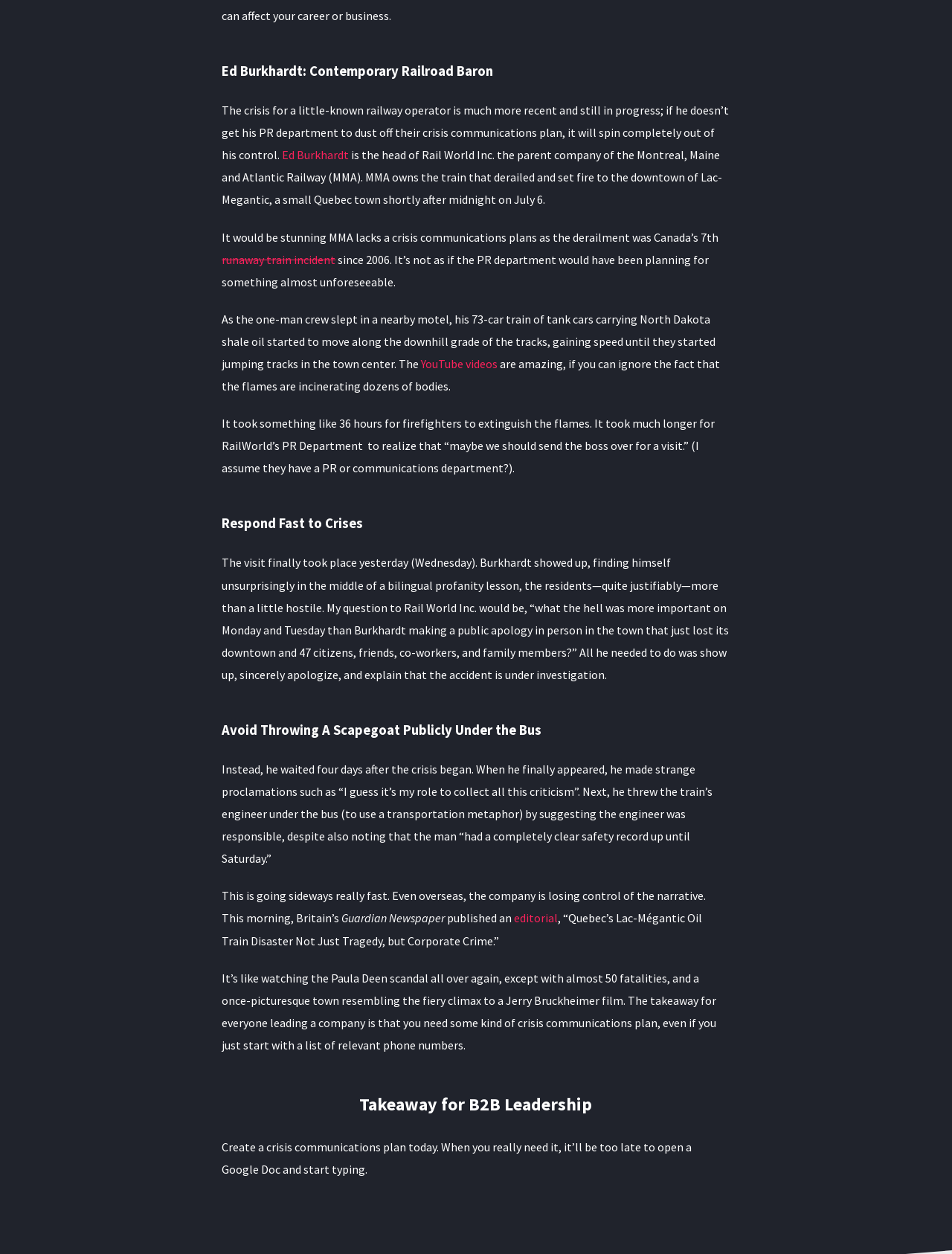Predict the bounding box coordinates of the UI element that matches this description: "YouTube videos". The coordinates should be in the format [left, top, right, bottom] with each value between 0 and 1.

[0.442, 0.284, 0.523, 0.296]